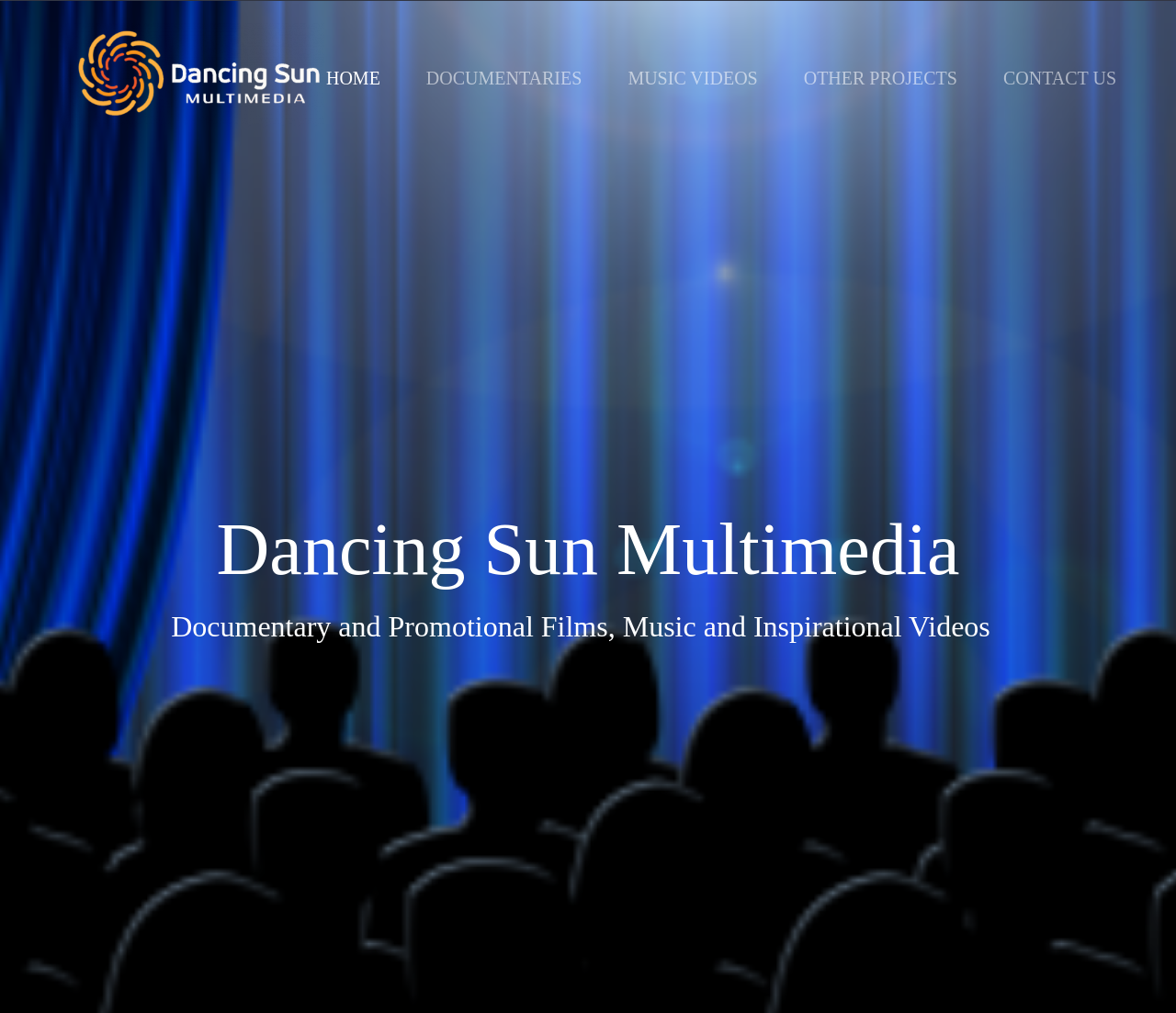What type of multimedia does the website focus on?
Based on the visual details in the image, please answer the question thoroughly.

Based on the webpage content, specifically the StaticText element with the text 'Documentary and Promotional Films, Music and Inspirational Videos', it is clear that the website focuses on these types of multimedia.